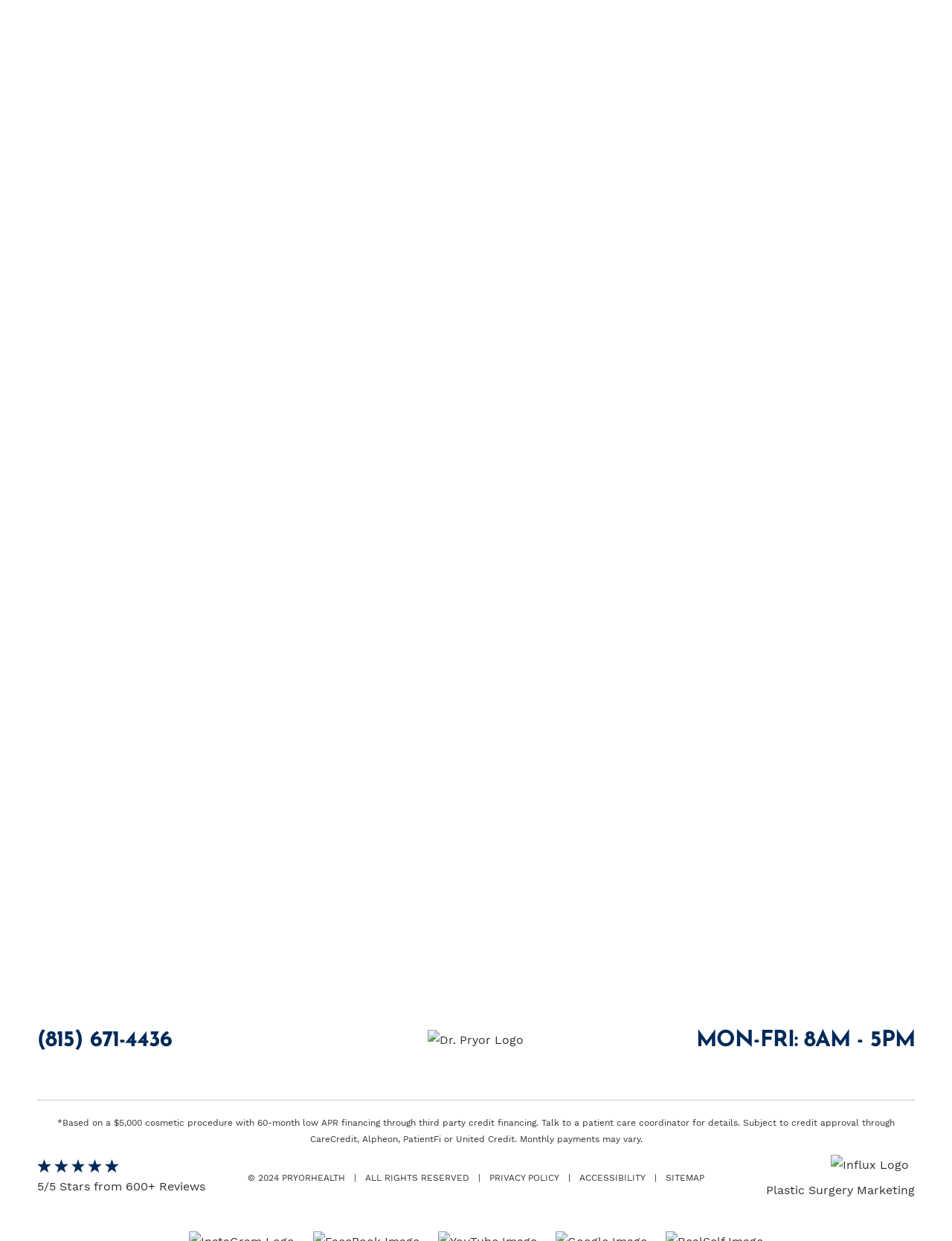How many locations are listed on this webpage?
Please provide a detailed answer to the question.

I counted the number of locations listed on the webpage, which include ROCKFORD, IL, NORTHFIELD, IL, THE JOHN BULL CENTER FOR PLASTIC SURGERY, PLASTIC SURGEONS OF AKRON, A YOUNGER YOU (BURLINGTON), A YOUNGER YOU (BROOKFIELD), SKIN BODY SOUL SPA (ANKENY), SKIN BODY SOUL SPA (WEST DES MOINES), and ESTETICA INSTITUTE.